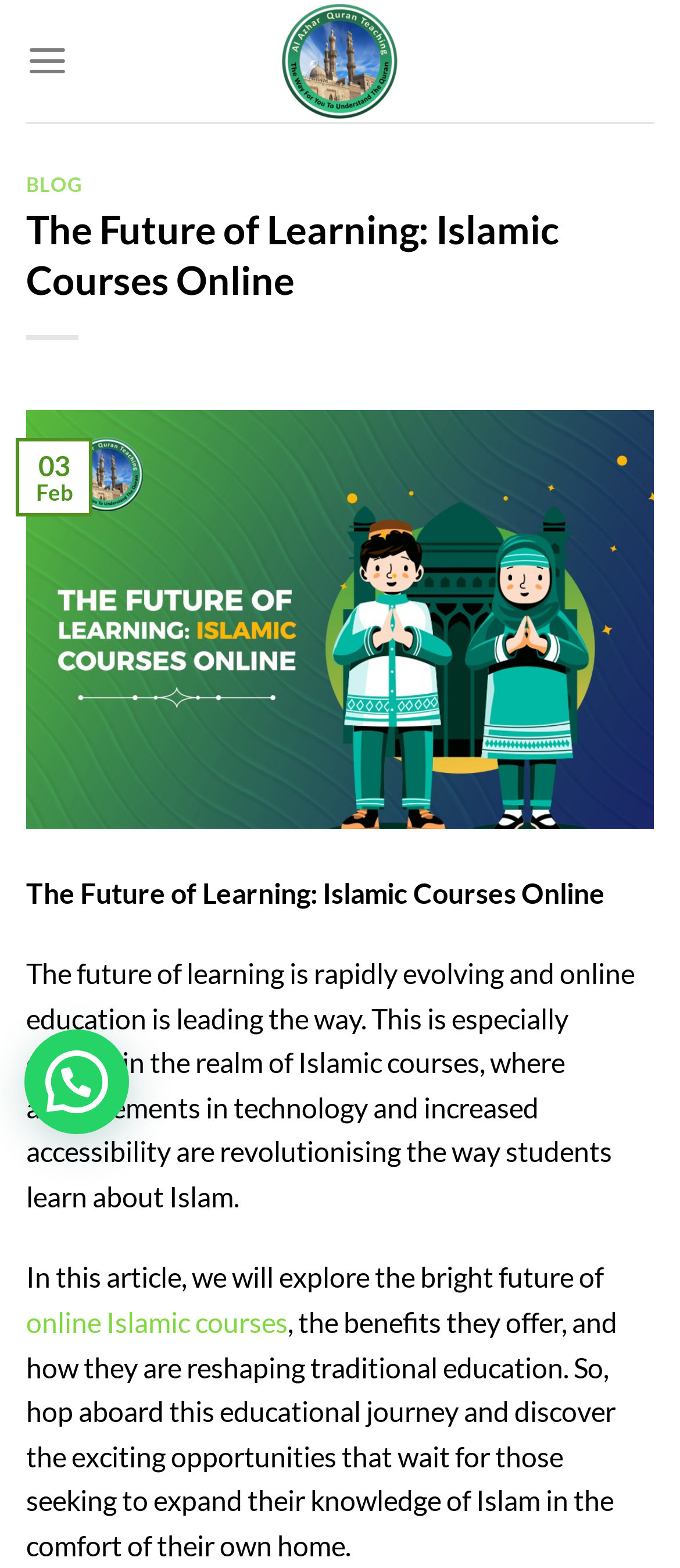Please provide the main heading of the webpage content.

The Future of Learning: Islamic Courses Online